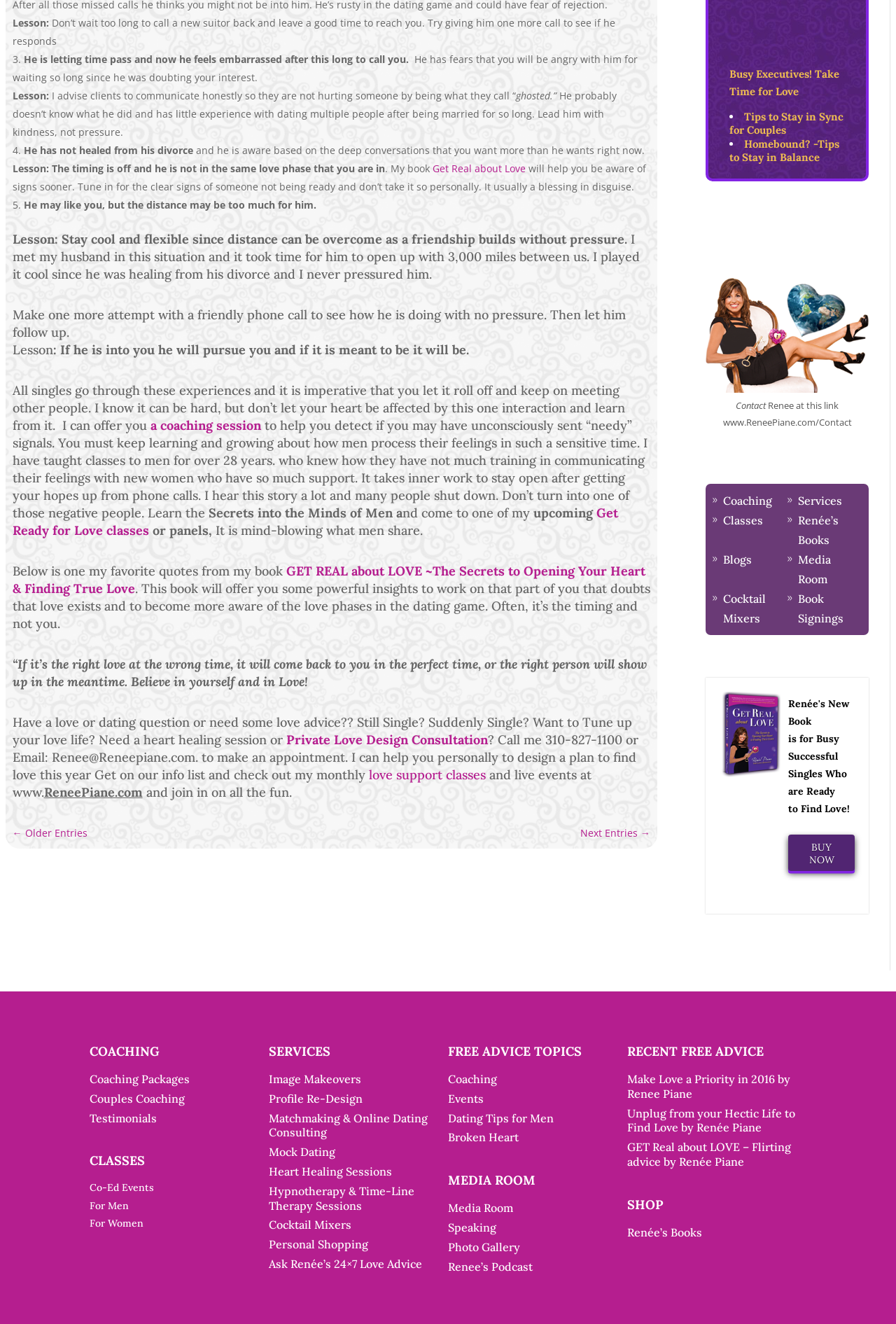What is the main topic of this webpage? Refer to the image and provide a one-word or short phrase answer.

Dating and relationships